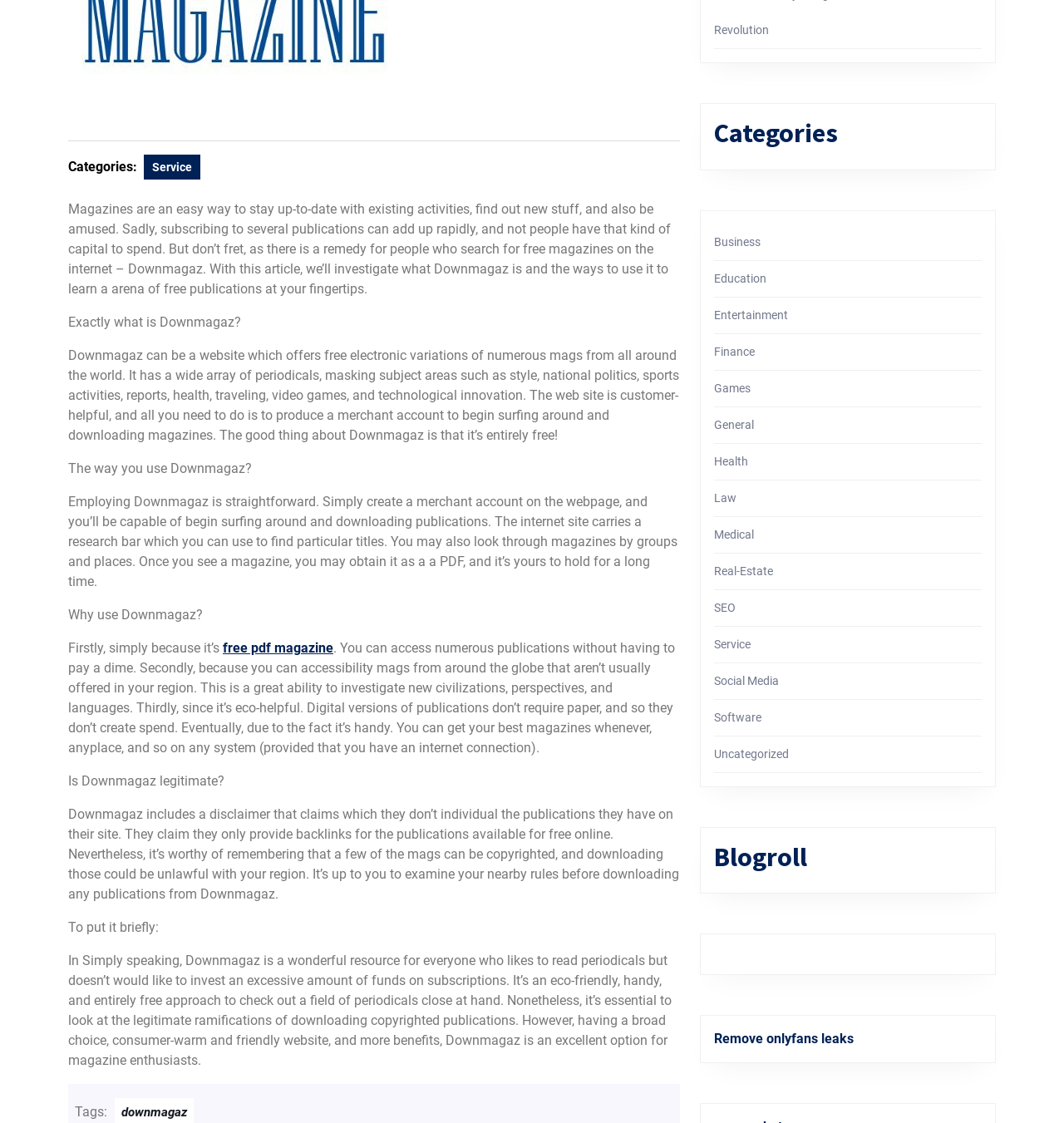Given the description "Social Media", determine the bounding box of the corresponding UI element.

[0.671, 0.6, 0.732, 0.612]